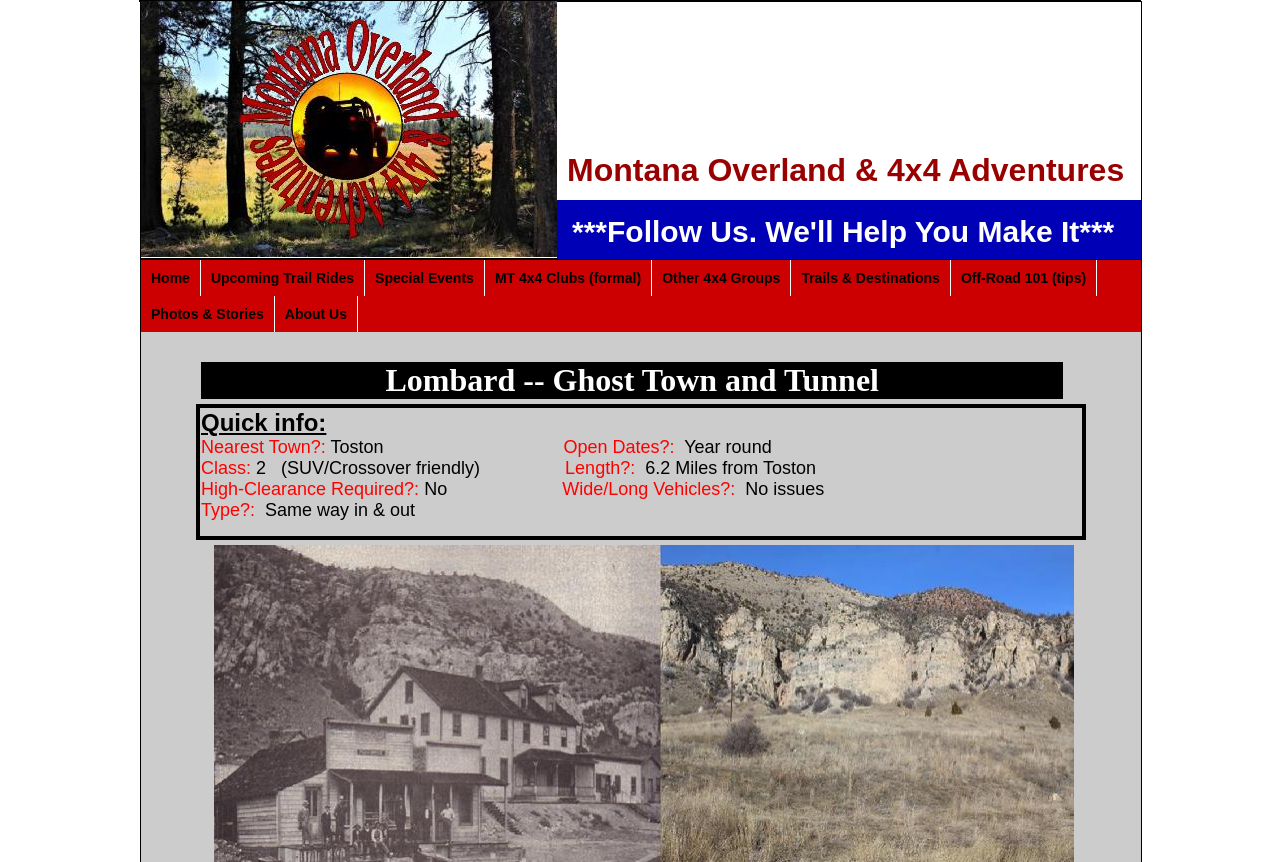What is the name of the trail described in the table?
Using the details shown in the screenshot, provide a comprehensive answer to the question.

I looked at the table element and found the text 'Lombard -- Ghost Town and Tunnel' in one of the table cells, which suggests that Lombard is the name of a trail.